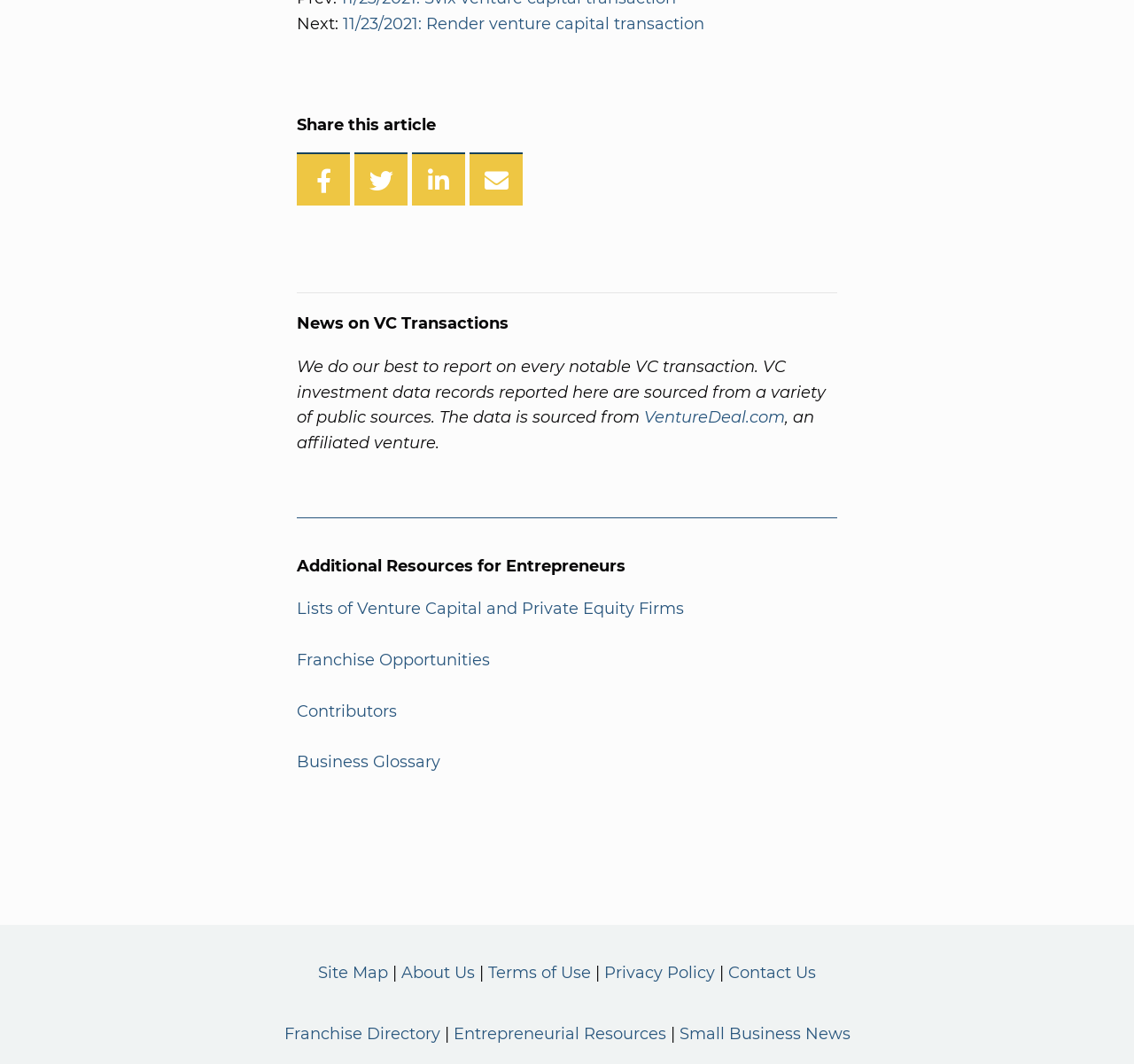Answer the following inquiry with a single word or phrase:
What is the purpose of the webpage?

Report on VC transactions